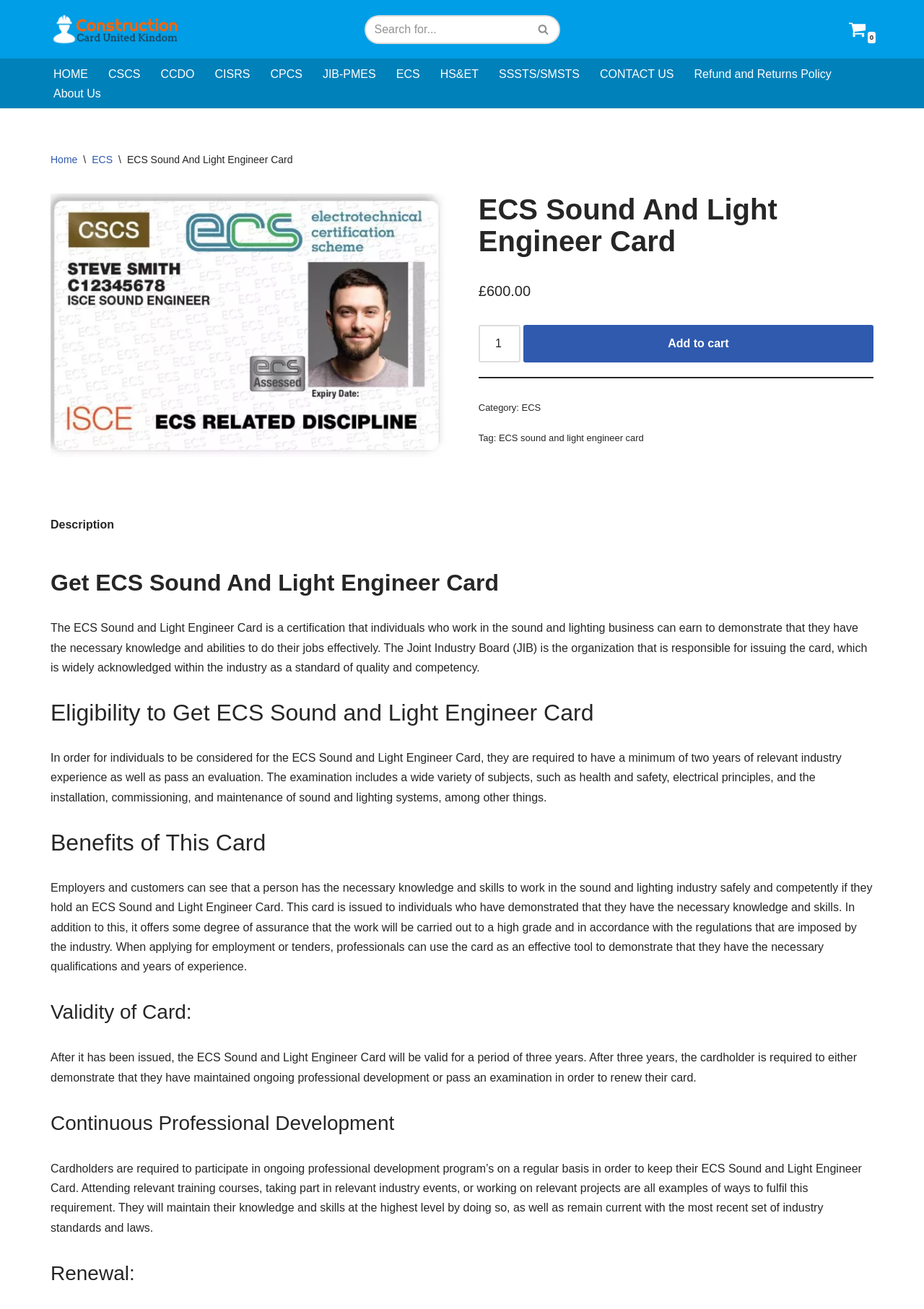Use a single word or phrase to answer this question: 
What is the minimum industry experience required to get the ECS Sound And Light Engineer Card?

2 years